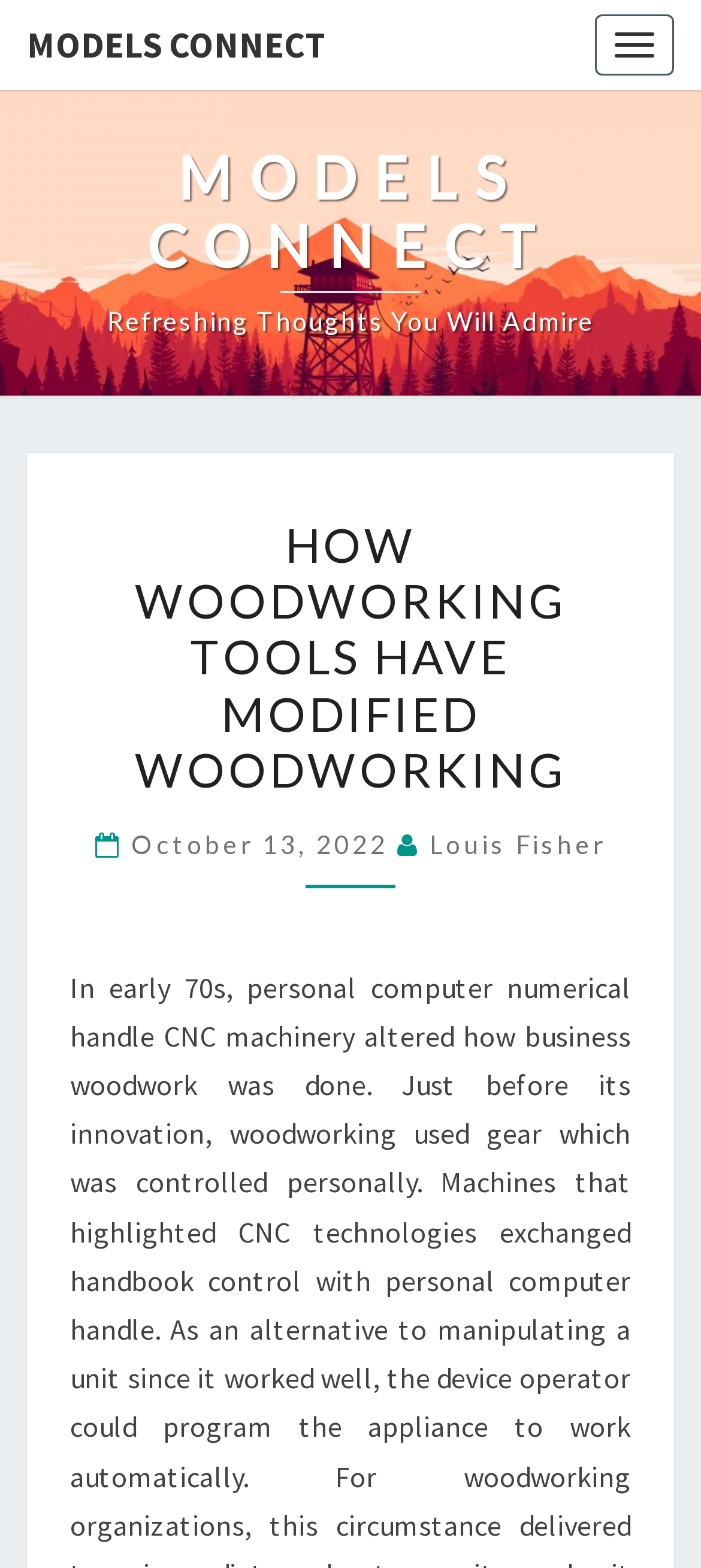Provide an in-depth description of the elements and layout of the webpage.

The webpage is about how woodworking tools have modified woodworking, with a focus on models connect. At the top left corner, there is a link to "MODELS CONNECT" and a button to "Toggle navigation". Below this, there is a larger heading that reads "MODELS CONNECT Refreshing Thoughts You Will Admire", with the two parts of the heading on separate lines.

In the main content area, there is a header section that spans most of the width of the page. Within this section, there is a static text element that reads "HOW WOODWORKING TOOLS HAVE MODIFIED WOODWORKING", which is centered horizontally. Below this, there is a heading with the same text, also centered horizontally.

Underneath the heading, there is a section that displays the publication date and author of the article. The date, "October 13, 2022", is displayed as a link, and the author's name, "Louis Fisher", is also a link. The publication date and author's name are displayed on the same line, with the date on the left and the author's name on the right.